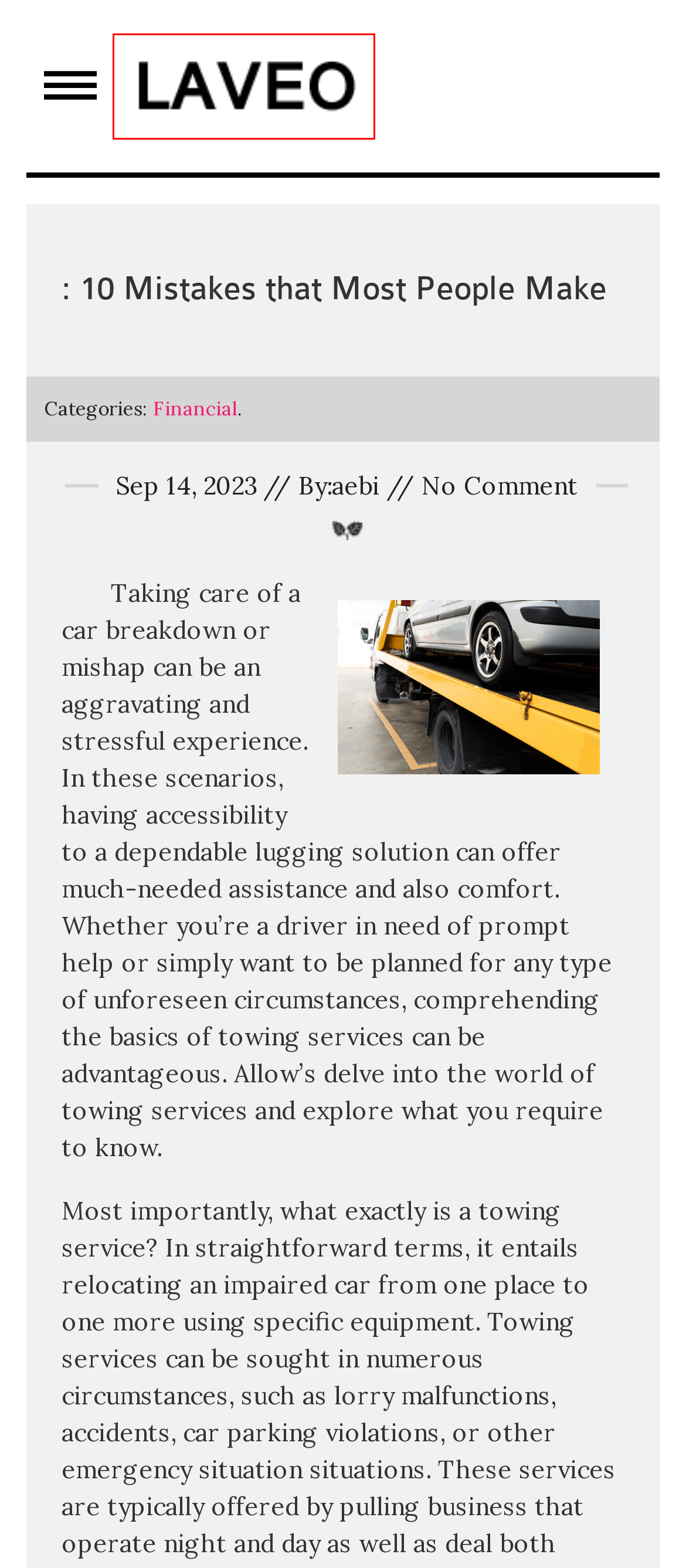You have a screenshot of a webpage where a red bounding box highlights a specific UI element. Identify the description that best matches the resulting webpage after the highlighted element is clicked. The choices are:
A. Employment – Bravica
B. Financial – Bravica
C. Travel – Bravica
D. business – Bravica
E. Bravica – Stunningly Delicious Street Food, Magnificent Banquets, Quiet Family Dinners
F. Health & Fitness – Bravica
G. Home Products & Services – Bravica
H. November 2023 – Bravica

E